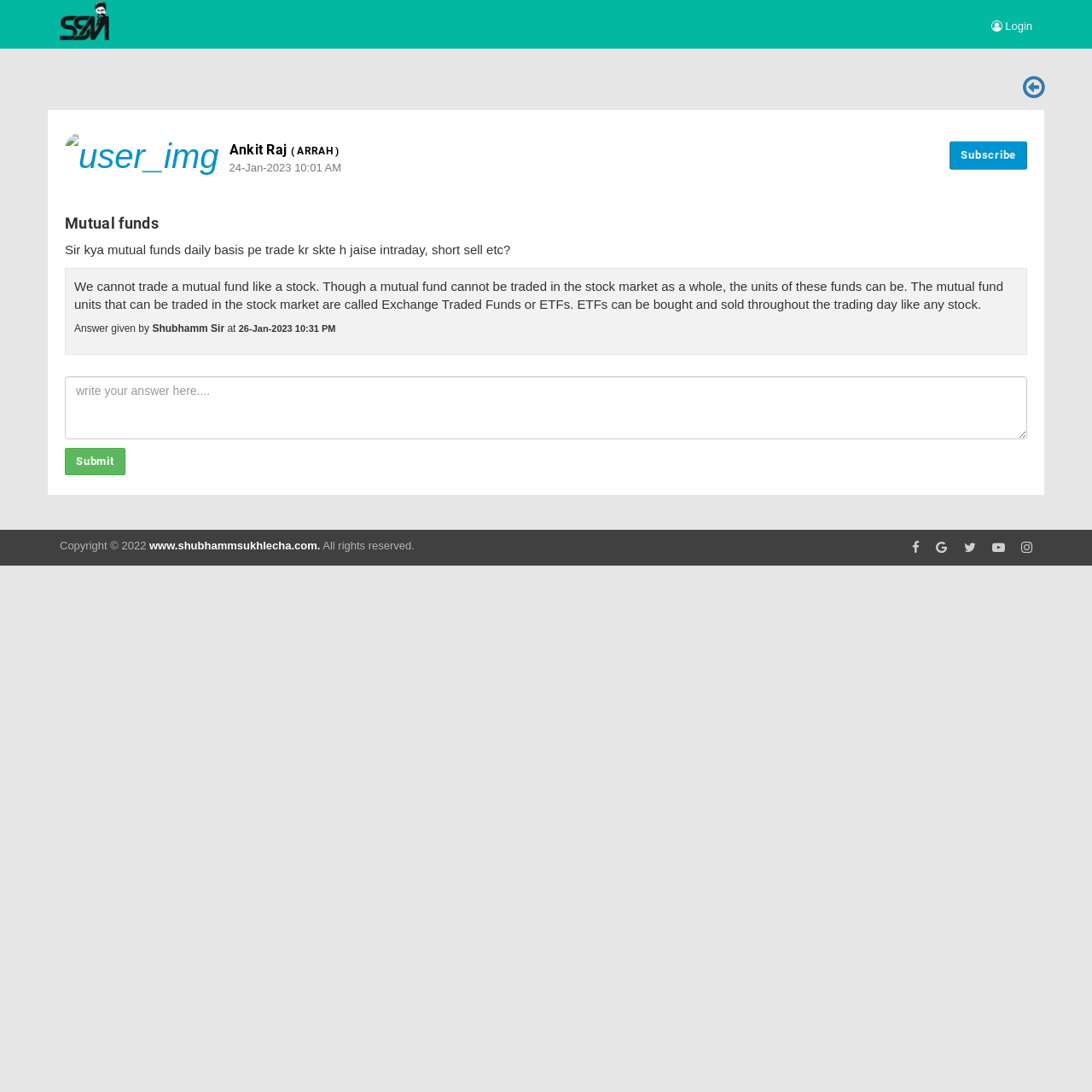Describe all the key features of the webpage in detail.

This webpage appears to be a question-and-answer forum. At the top left, there is an image with alternative text, accompanied by a link. On the top right, there are several icons, including a login button, a bell icon, and a few other icons.

Below the icons, there is a user profile section, featuring a user image, the username "Ankit Raj (ARRAH)", and a timestamp "24-Jan-2023 10:01 AM". Next to the profile section, there is a "Subscribe" button.

The main content of the page is a question-and-answer section. The question "Sir kya mutual funds daily basis pe trade kr skte h jaise intraday, short sell etc?" is displayed prominently, followed by a detailed answer that explains the difference between trading mutual funds and stocks. The answer is attributed to "Shubhamm Sir" and includes a timestamp "26-Jan-2023 10:31 PM".

Below the answer, there is a text box where users can write their own answers, accompanied by a "Submit" button. At the bottom of the page, there is a copyright notice, a link to "www.shubhammsukhlecha.com", and a few social media icons.